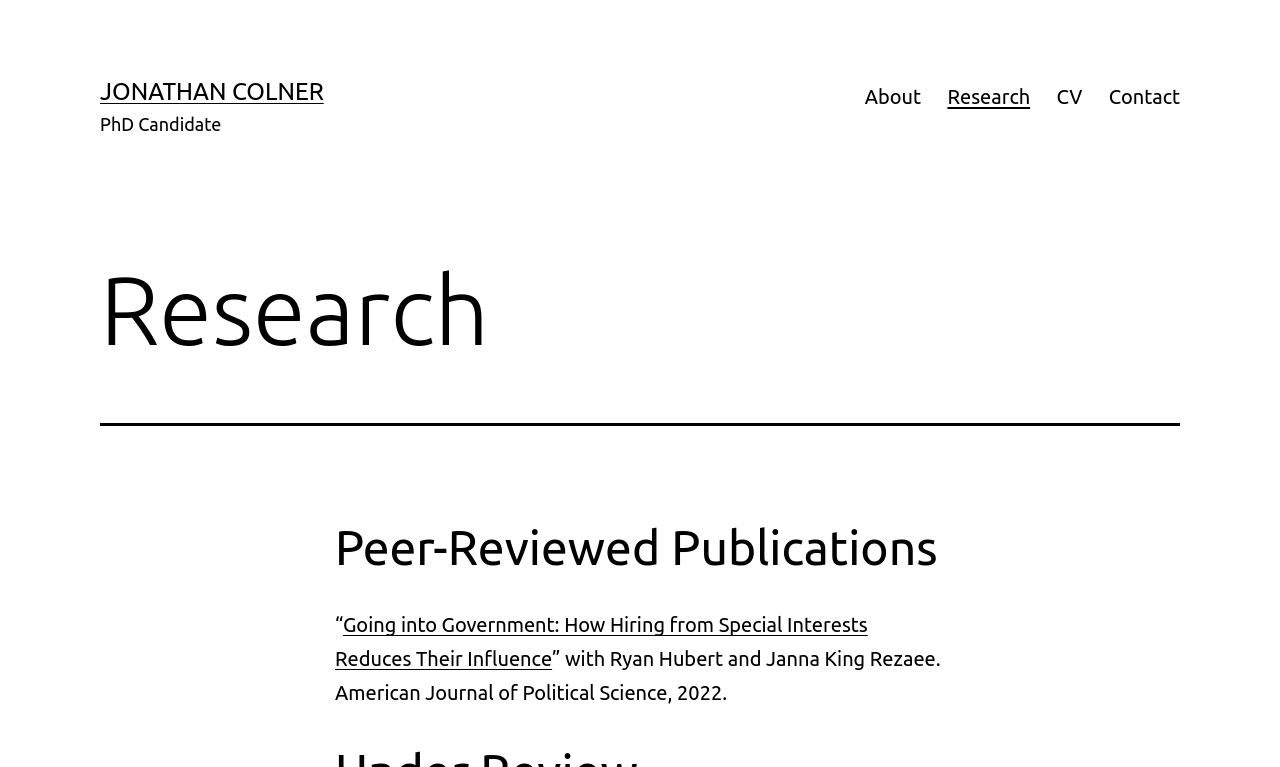Given the element description: "About", predict the bounding box coordinates of this UI element. The coordinates must be four float numbers between 0 and 1, given as [left, top, right, bottom].

[0.665, 0.094, 0.73, 0.158]